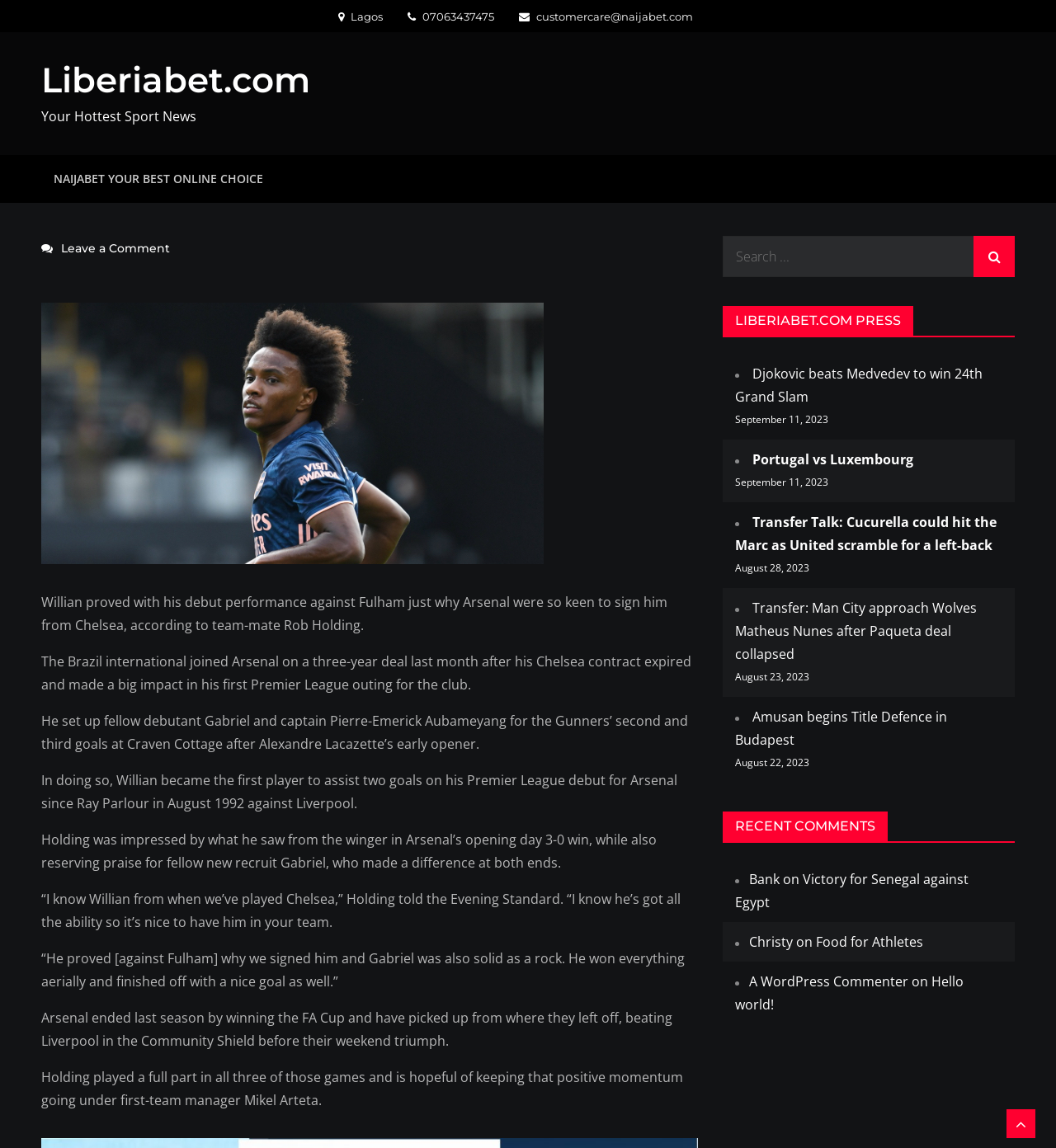Identify the bounding box coordinates of the area you need to click to perform the following instruction: "Check the 'RECENT COMMENTS' section".

[0.684, 0.707, 0.841, 0.733]